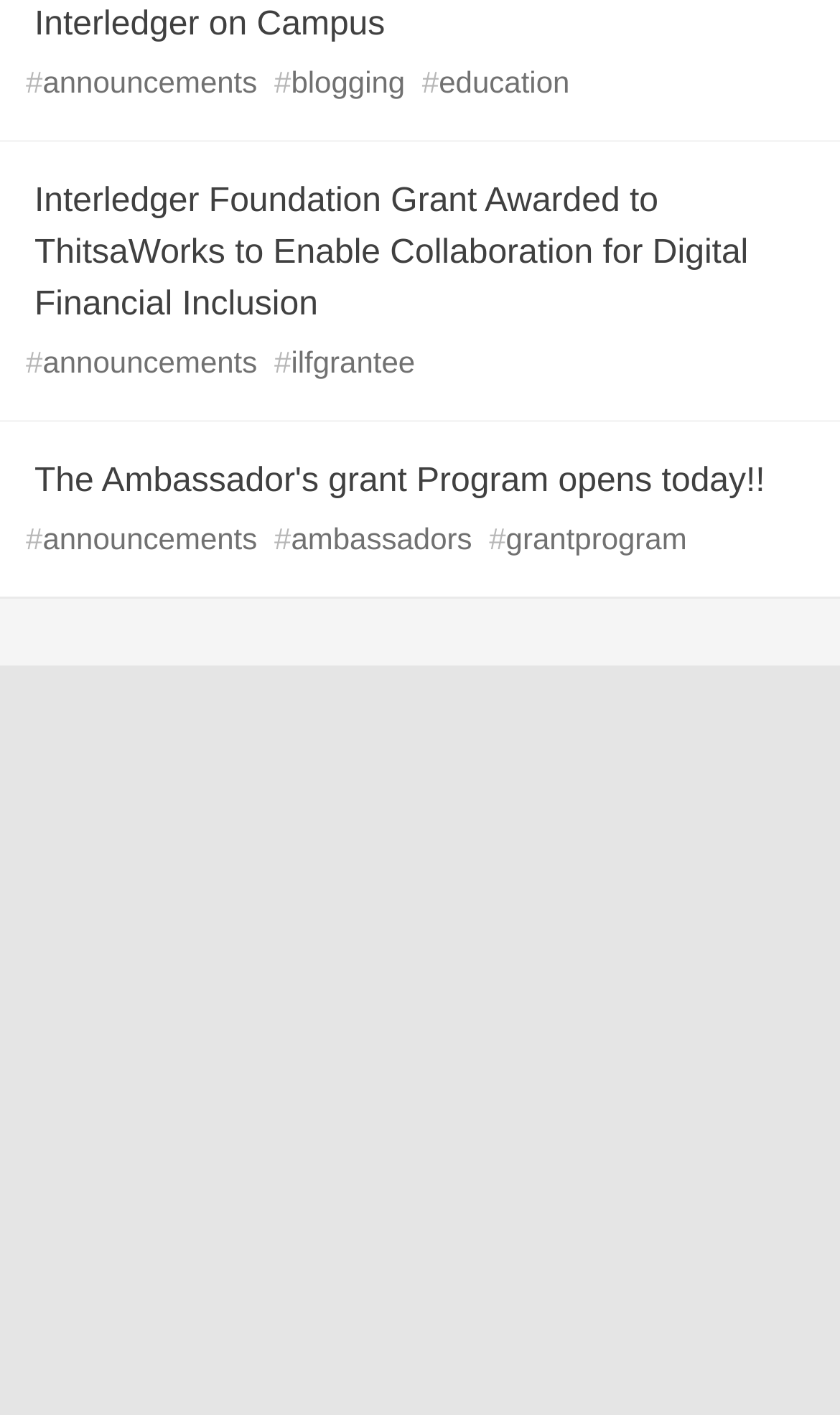Please identify the bounding box coordinates of the element that needs to be clicked to execute the following command: "Learn about Web Monetization Spec". Provide the bounding box using four float numbers between 0 and 1, formatted as [left, top, right, bottom].

[0.532, 0.803, 0.911, 0.835]